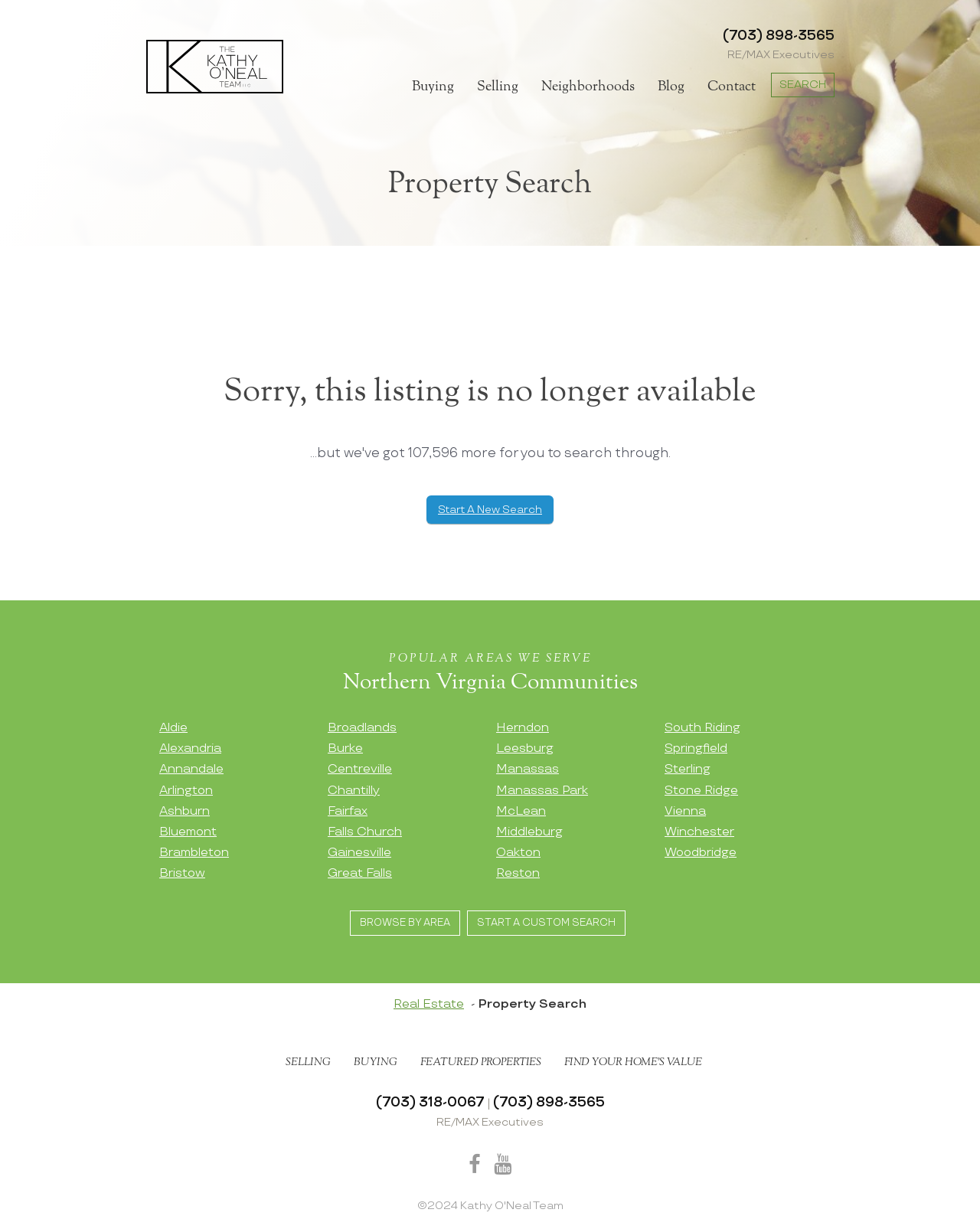Give a comprehensive overview of the webpage, including key elements.

The webpage is a property search page for The Kathy O'Neal Team Realty. At the top left, there is a logo of The Kathy O'Neal Team Realty, and next to it, there is a phone number "(703) 898-3565" and a text "RE/MAX Executives". 

Below the logo, there is a horizontal menu bar with several links, including "Buying", "Selling", "Neighborhoods", "Blog", "Contact", and "SEARCH". 

The main content of the page is divided into two sections. The left section has a heading "Property Search" and a subheading "Sorry, this listing is no longer available". Below the subheading, there is a text "107,596 more for you to search through." and a link "Start A New Search". 

The right section has a heading "POPULAR AREAS WE SERVE" and a subheading "Northern Virgnia Communities". Below the subheading, there are 25 links to different areas, including "Aldie", "Alexandria", "Annandale", and so on. These links are arranged in three columns. 

At the bottom of the page, there are two links "BROWSE BY AREA" and "START A CUSTOM SEARCH". Below these links, there is a breadcrumb navigation menu with a link "Real Estate" and a text "Property Search". 

Finally, at the very bottom of the page, there is another horizontal menu bar with several links, including "SELLING", "BUYING", "FEATURED PROPERTIES", and "FIND YOUR HOME’S VALUE". There are also two phone numbers "(703) 318-0067" and "(703) 898-3565" and a text "RE/MAX Executives".